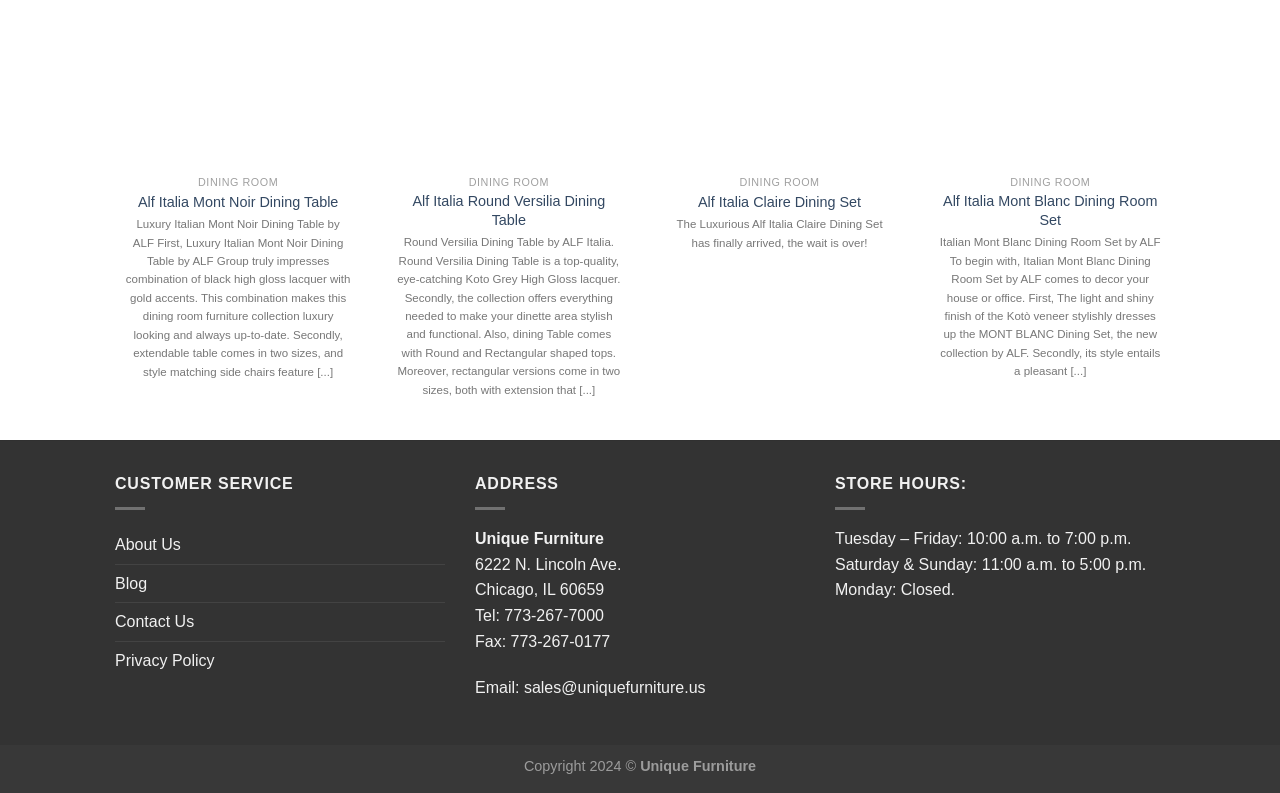Give a concise answer using one word or a phrase to the following question:
What is the brand of the Mont Noir Dining Table?

ALF